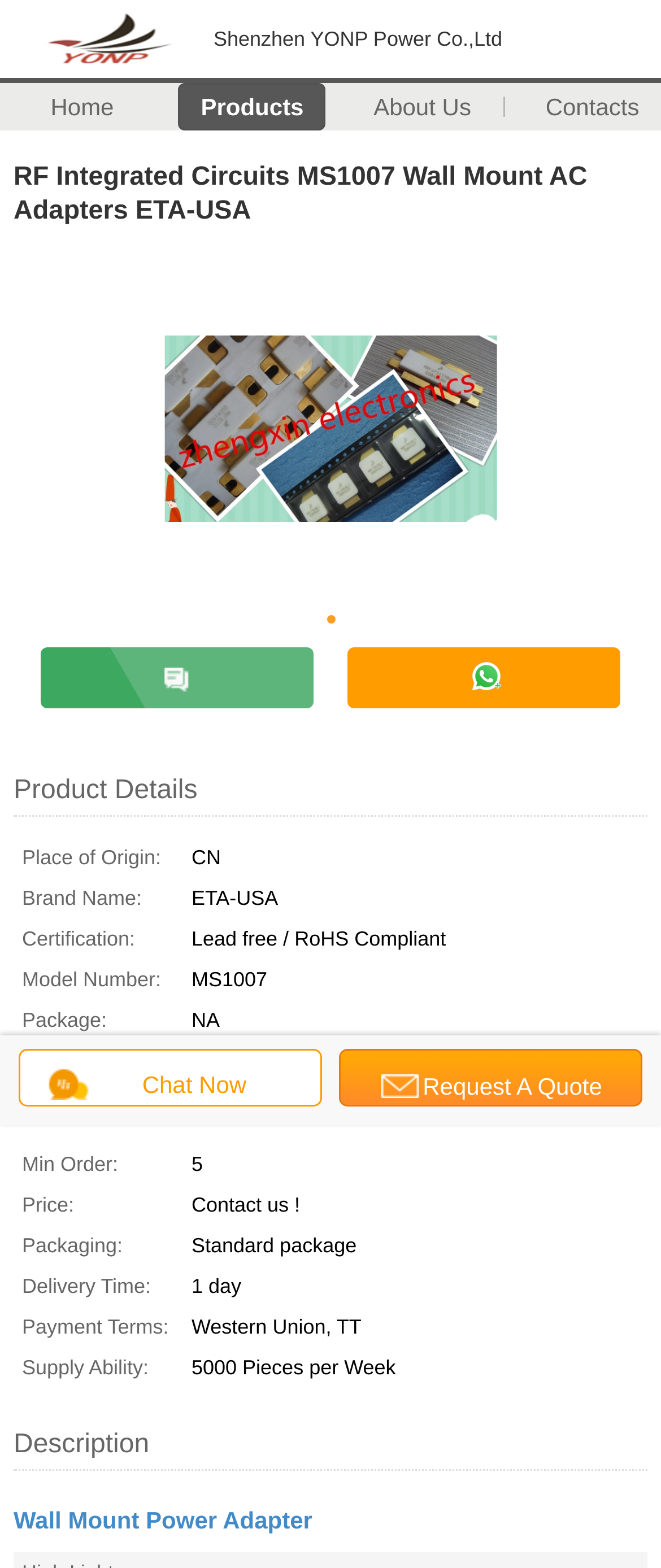Given the element description Chat Now, specify the bounding box coordinates of the corresponding UI element in the format (top-left x, top-left y, bottom-right x, bottom-right y). All values must be between 0 and 1.

[0.526, 0.413, 0.938, 0.452]